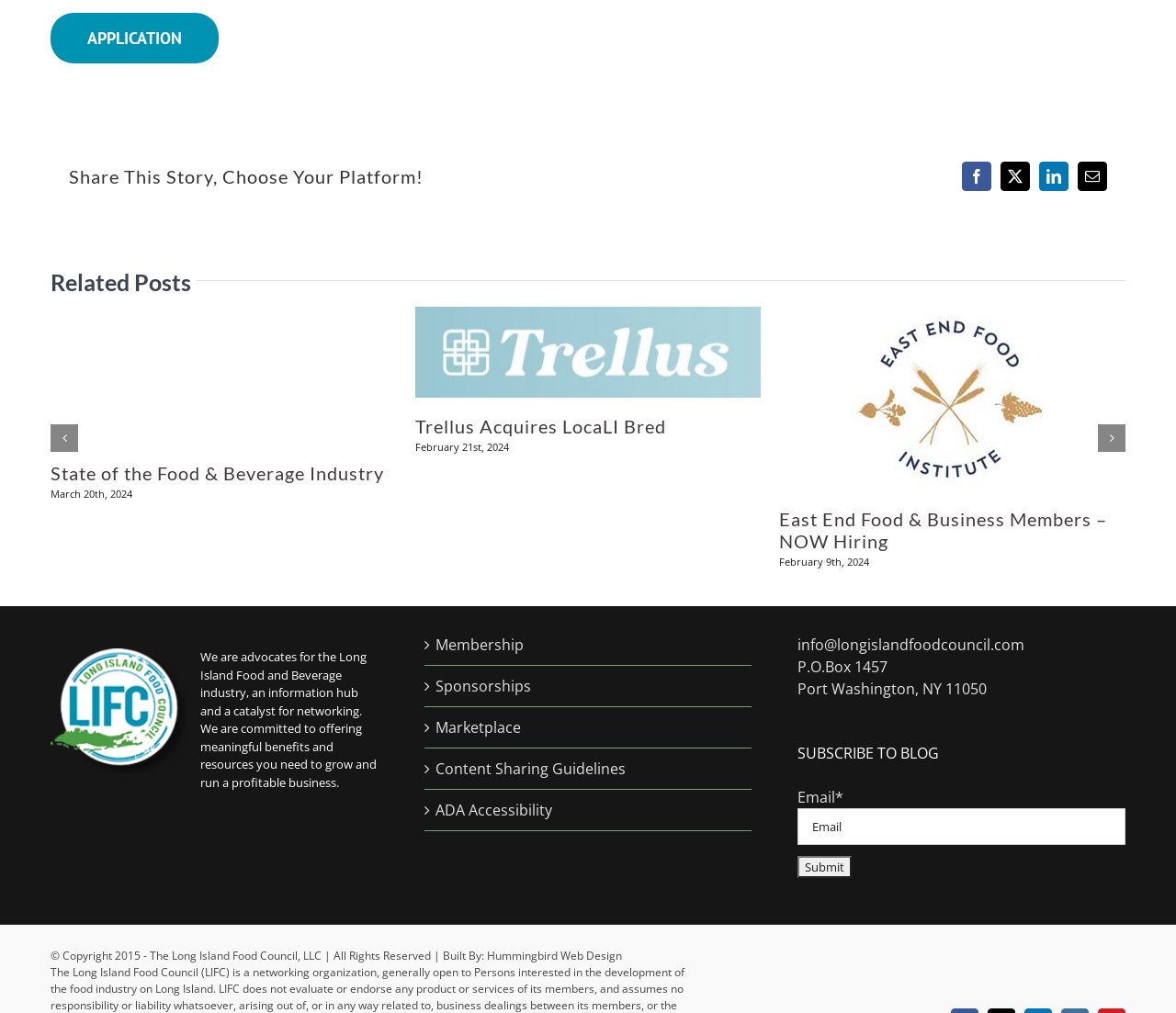Determine the bounding box coordinates of the section I need to click to execute the following instruction: "Submit email subscription". Provide the coordinates as four float numbers between 0 and 1, i.e., [left, top, right, bottom].

[0.678, 0.845, 0.724, 0.866]